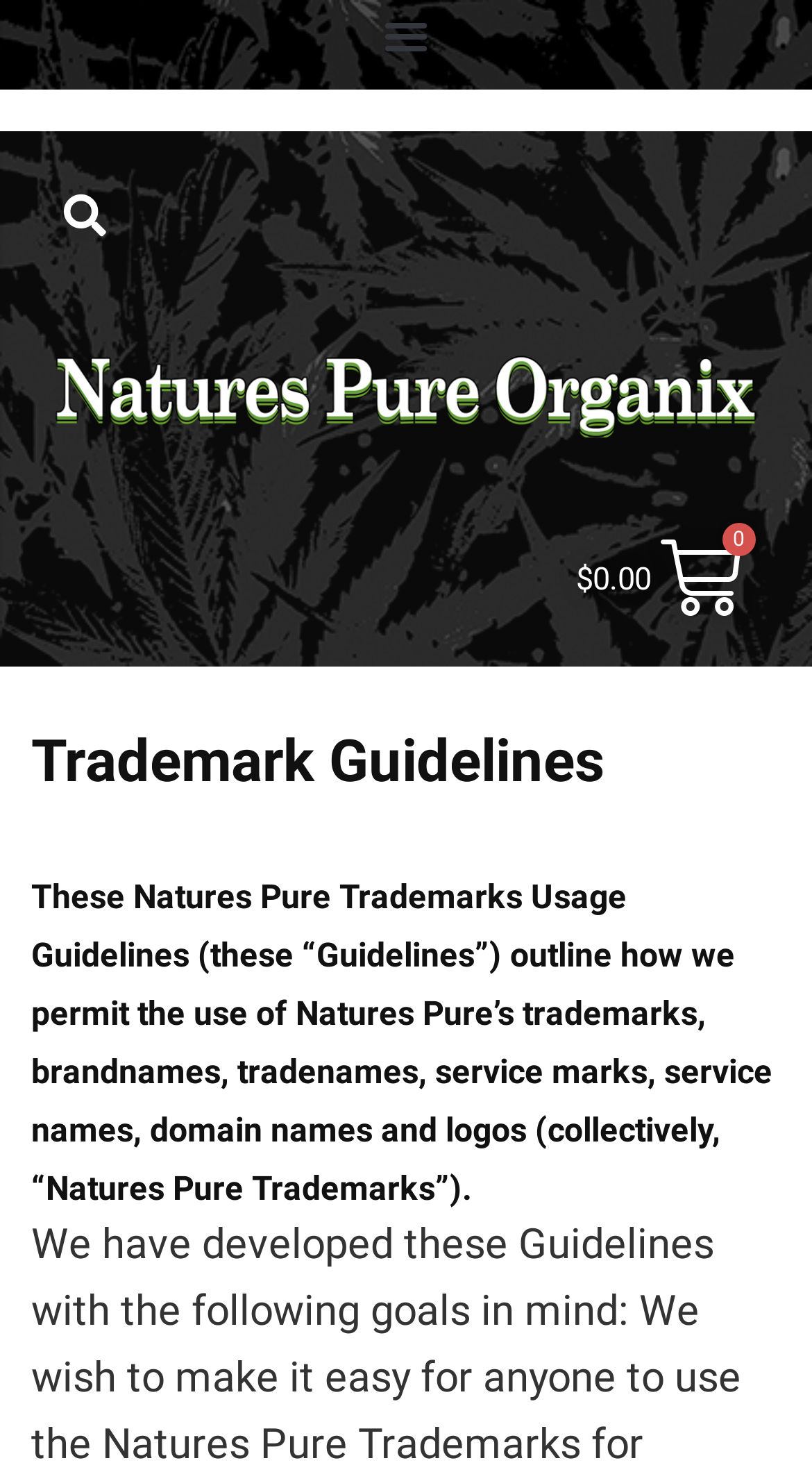Answer with a single word or phrase: 
What is the name of the logo displayed?

Natpureheader3